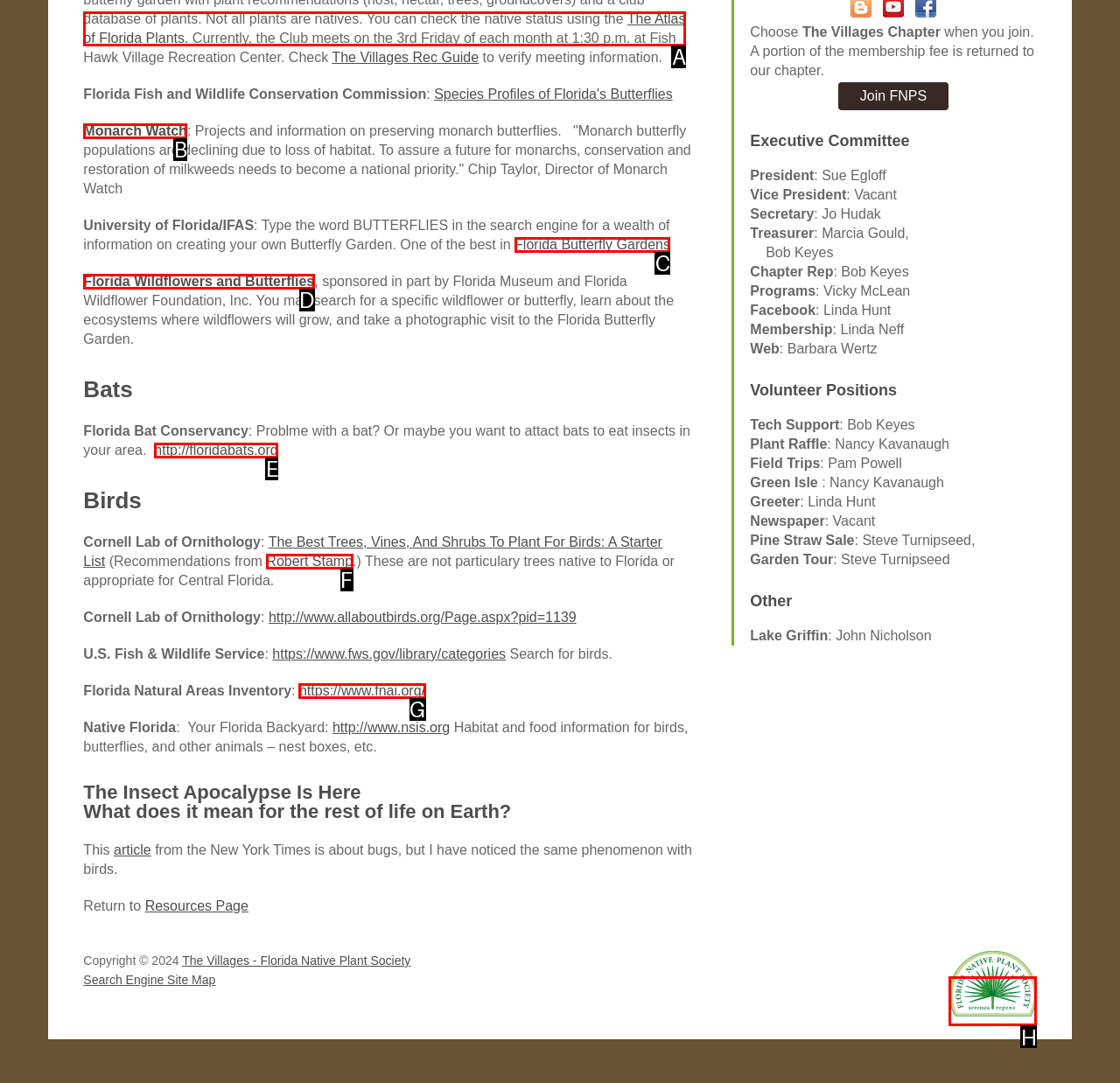Using the description: New | Updates, find the HTML element that matches it. Answer with the letter of the chosen option.

None